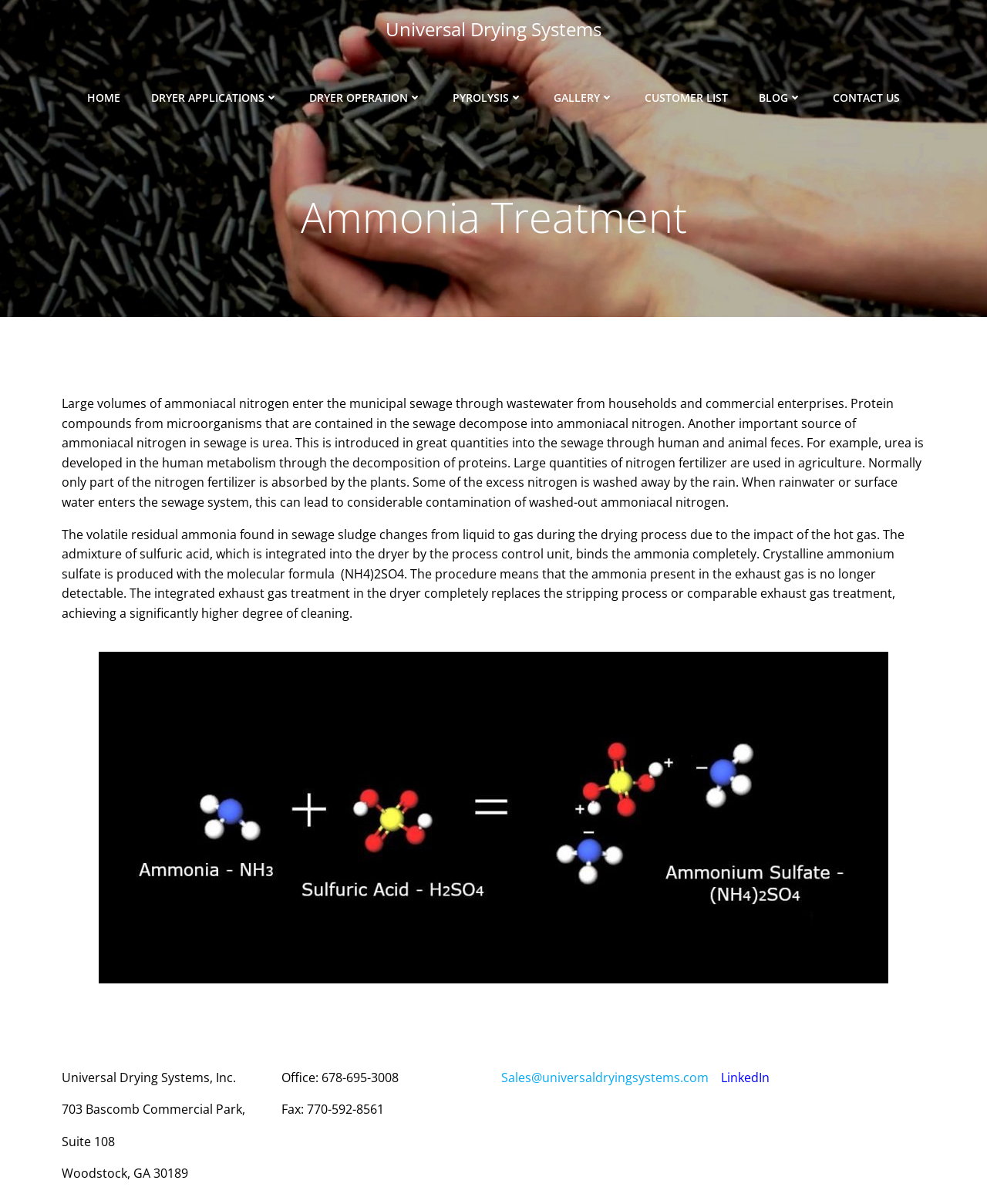What is the main topic of this webpage?
Using the information from the image, provide a comprehensive answer to the question.

Based on the webpage content, the main topic is ammonia treatment, which is evident from the heading 'Ammonia Treatment' and the detailed text explaining the process of ammonia treatment in sewage.